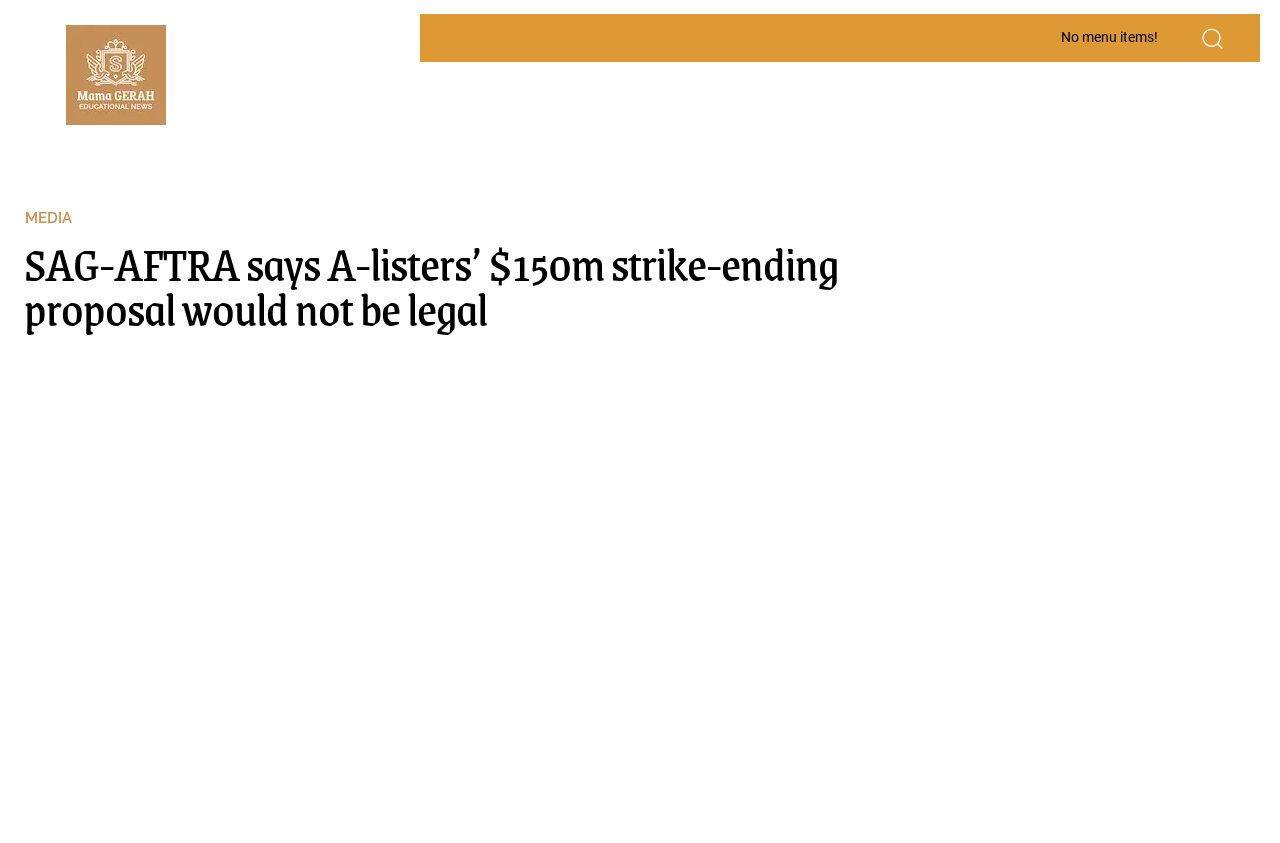What is the topic of the article?
From the screenshot, provide a brief answer in one word or phrase.

SAG-AFTRA strike